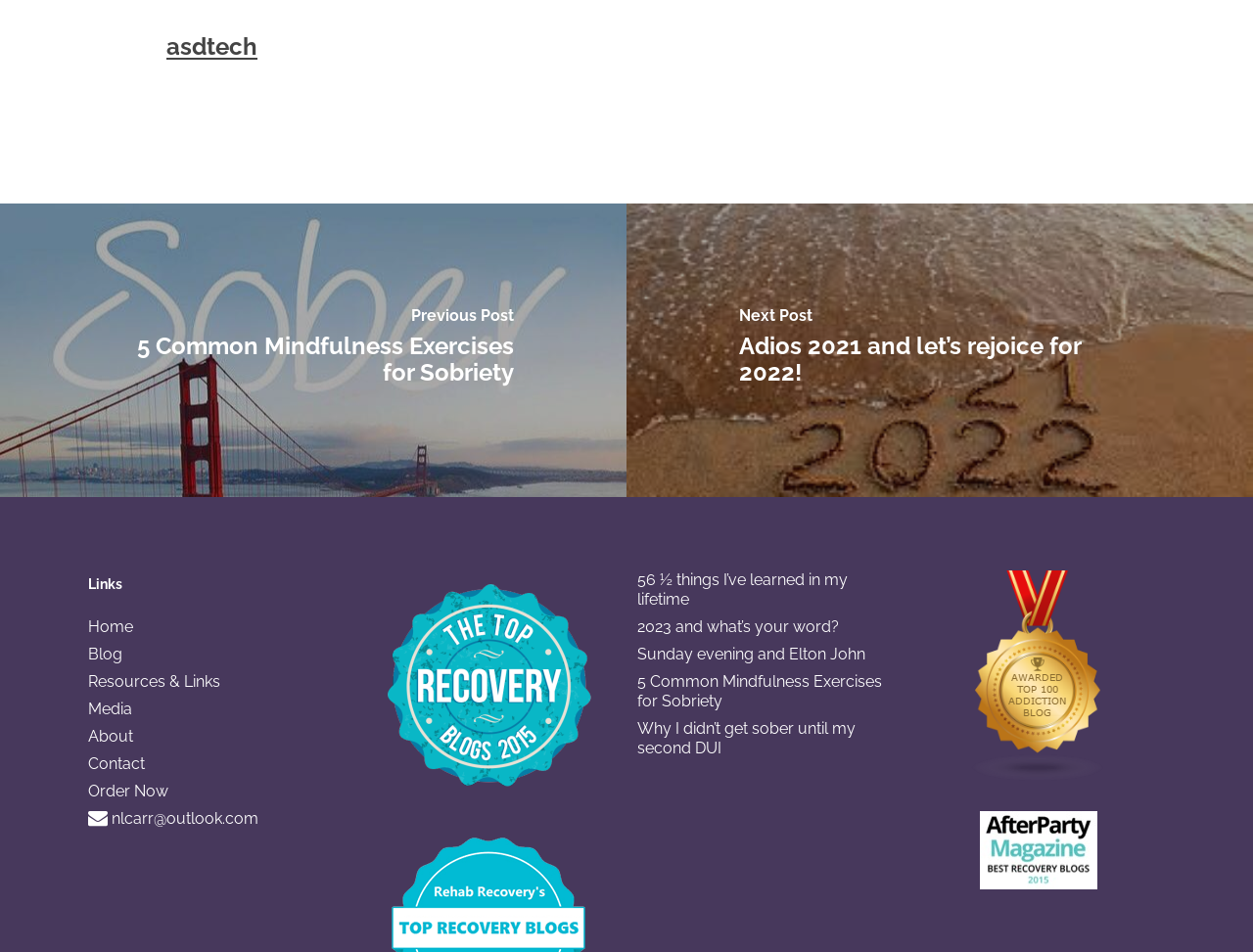Please specify the bounding box coordinates for the clickable region that will help you carry out the instruction: "click the link to read '5 Common Mindfulness Exercises for Sobriety'".

[0.0, 0.214, 0.5, 0.522]